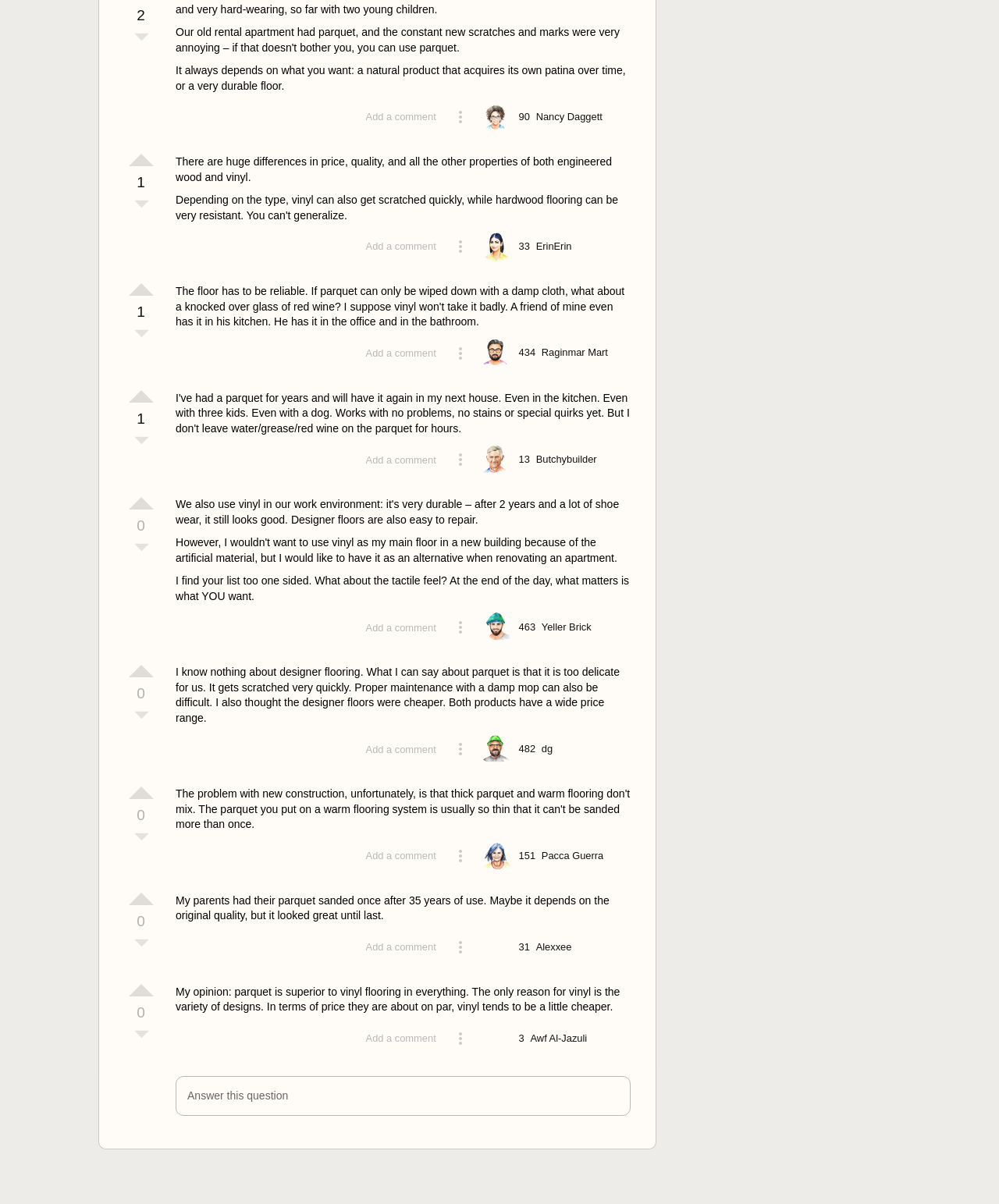Please specify the bounding box coordinates of the area that should be clicked to accomplish the following instruction: "View the revisions of the answer". The coordinates should consist of four float numbers between 0 and 1, i.e., [left, top, right, bottom].

[0.447, 0.109, 0.475, 0.132]